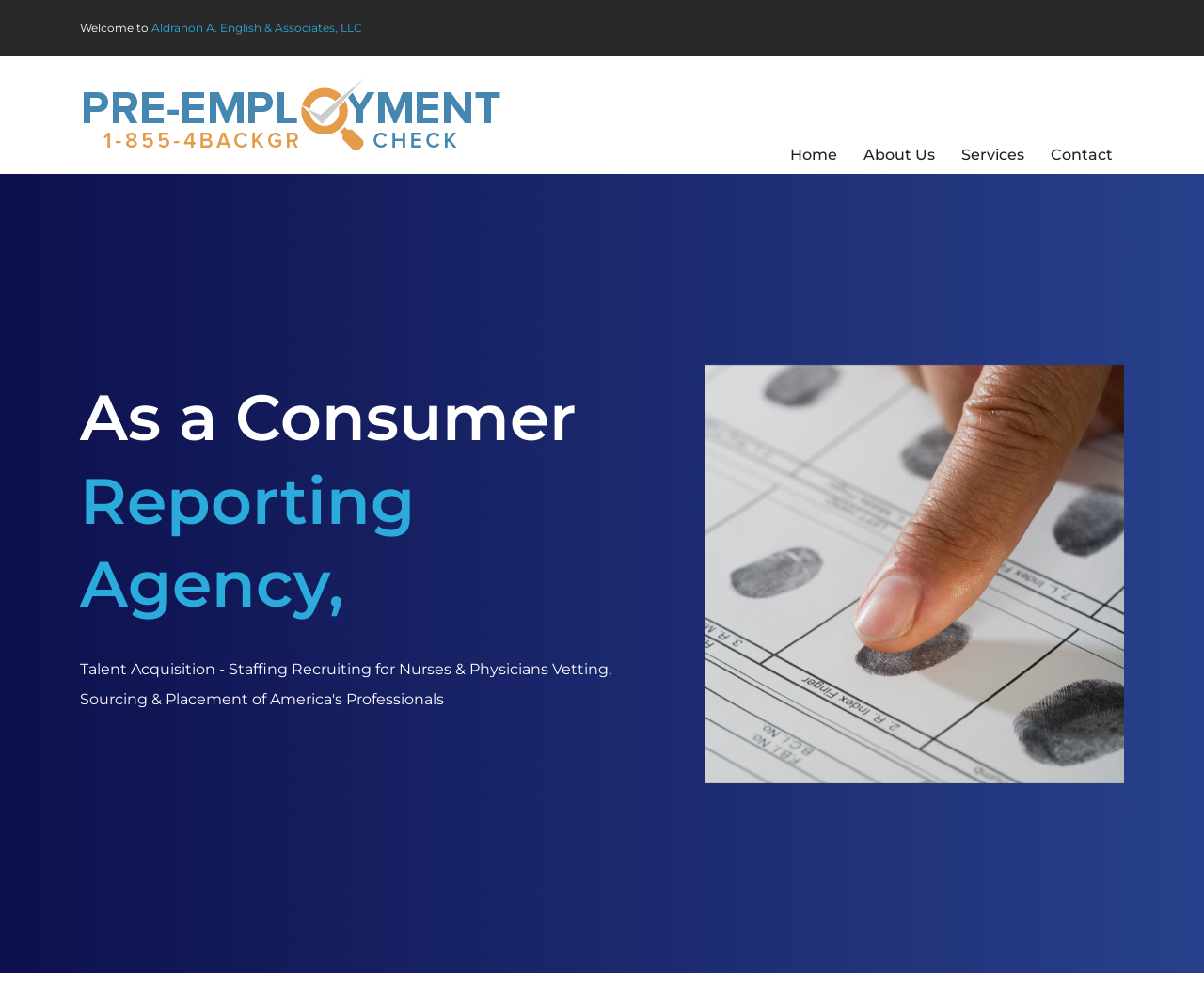Is there an iframe on the page?
Using the visual information, respond with a single word or phrase.

Yes